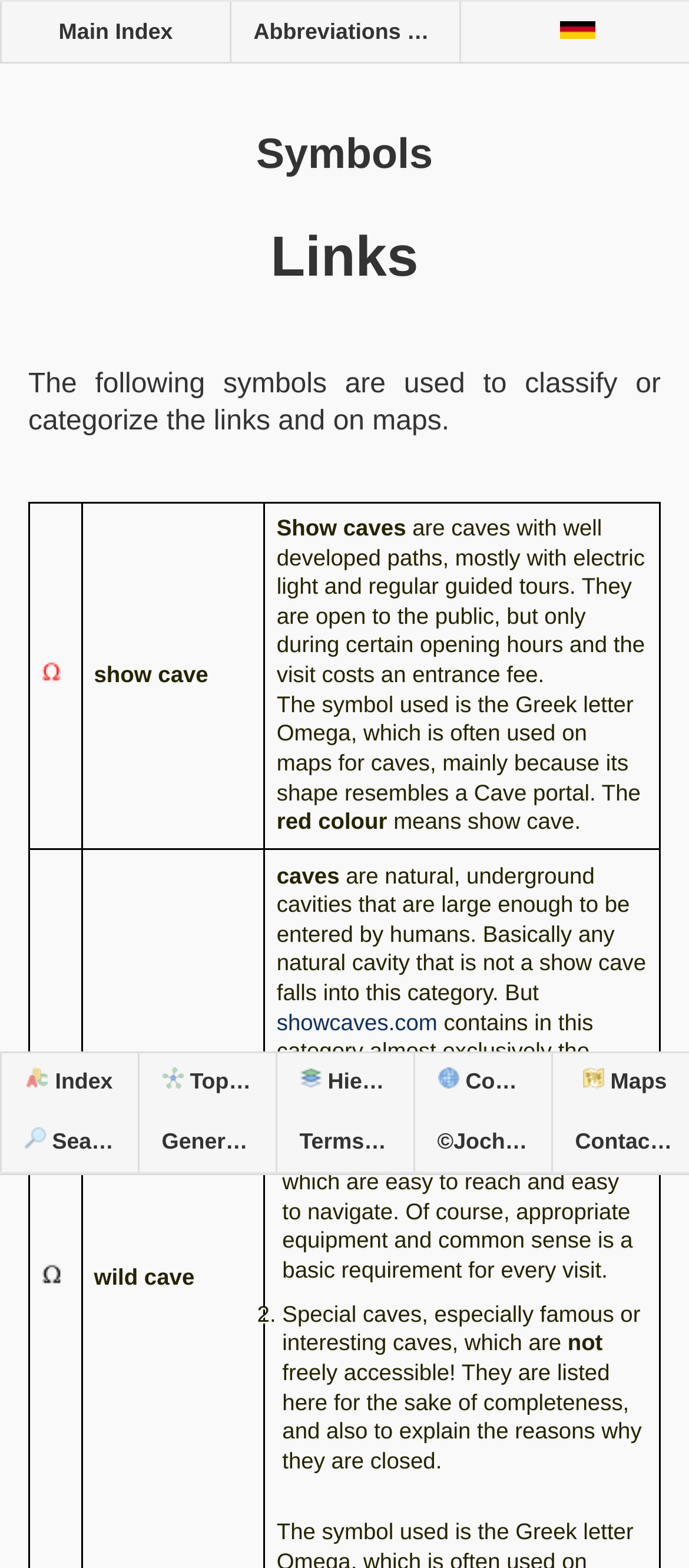Provide the bounding box coordinates for the area that should be clicked to complete the instruction: "View the 'Abbreviations and Symbols' page".

[0.333, 0.001, 0.667, 0.039]